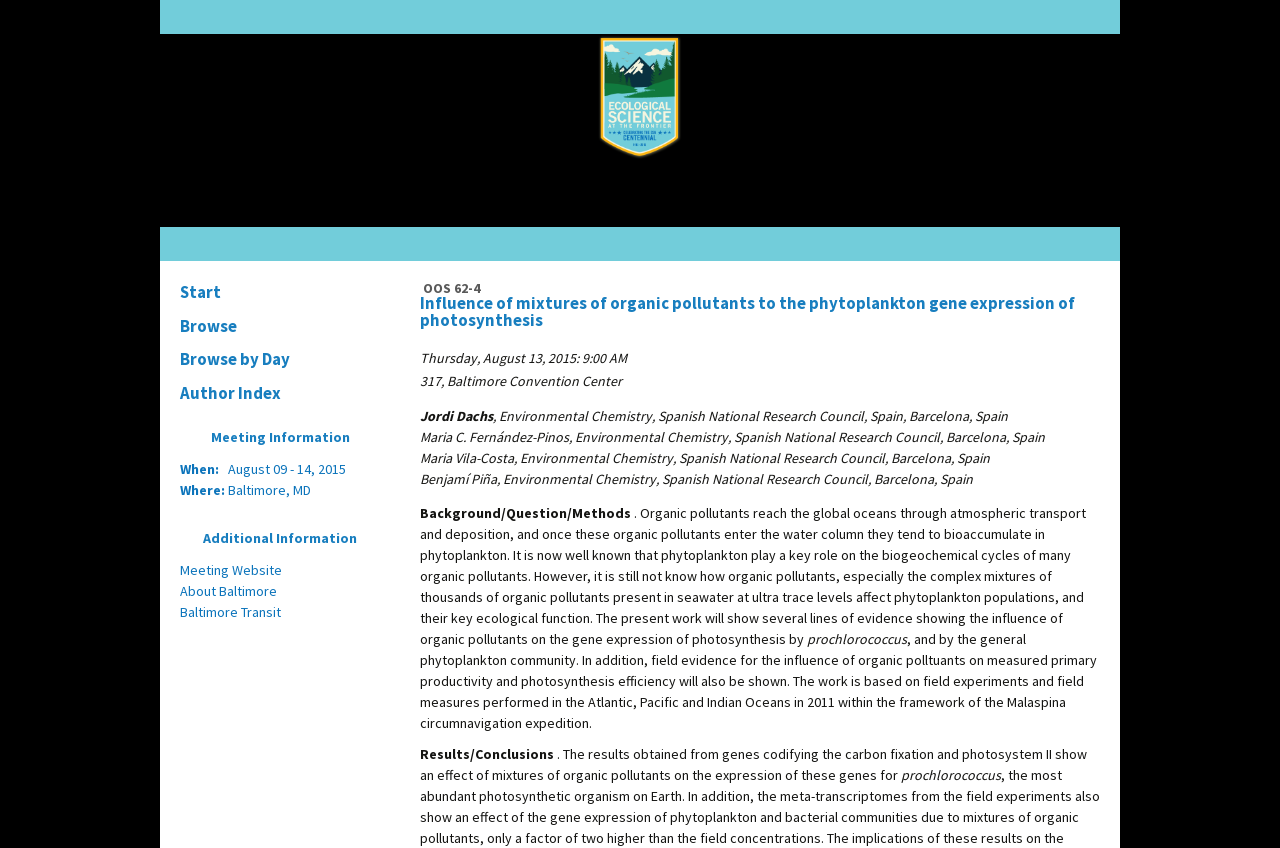Refer to the element description Browse by Day and identify the corresponding bounding box in the screenshot. Format the coordinates as (top-left x, top-left y, bottom-right x, bottom-right y) with values in the range of 0 to 1.

[0.133, 0.405, 0.305, 0.444]